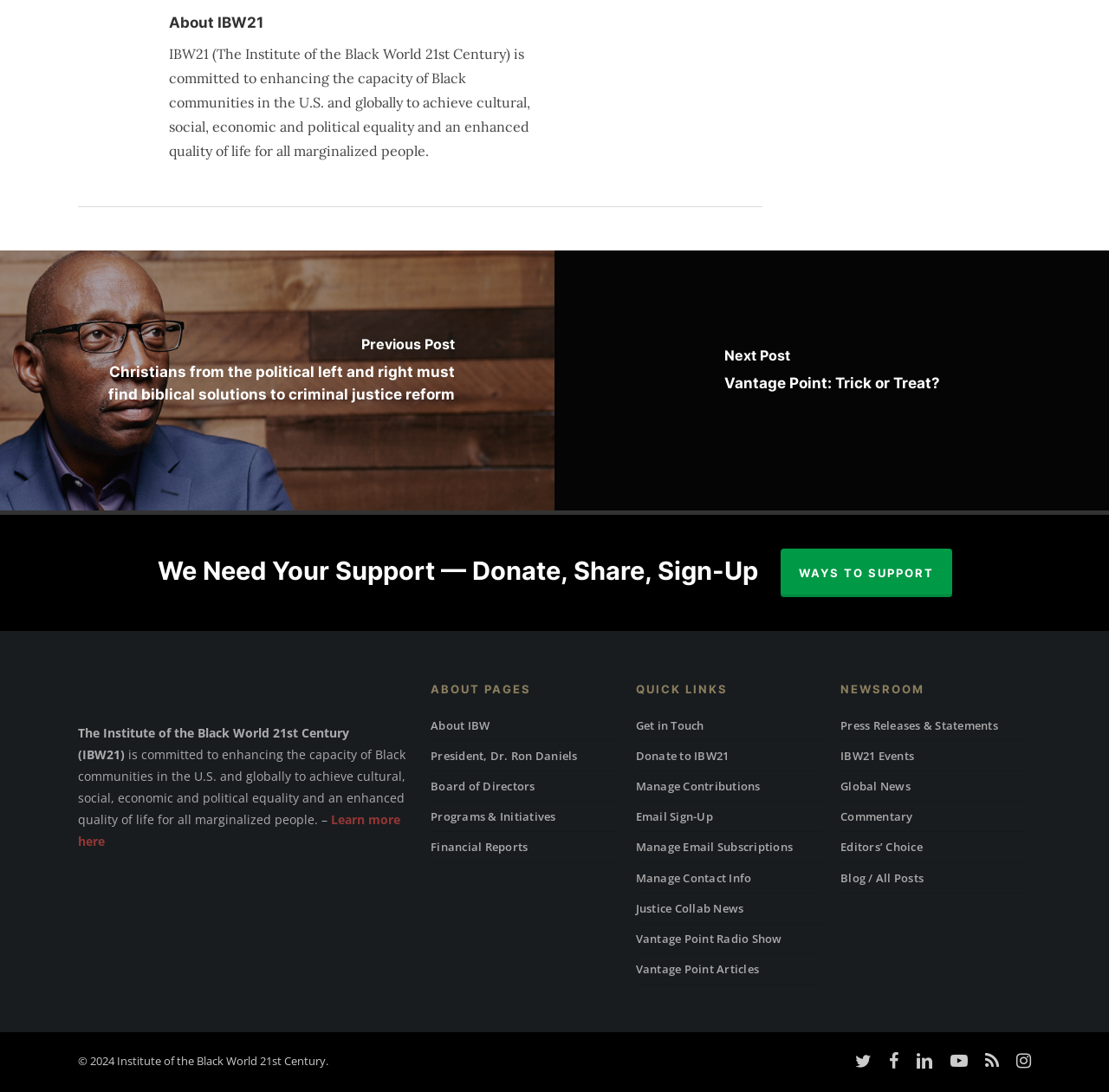Determine the bounding box coordinates of the UI element described below. Use the format (top-left x, top-left y, bottom-right x, bottom-right y) with floating point numbers between 0 and 1: Ways to Support

[0.704, 0.502, 0.858, 0.547]